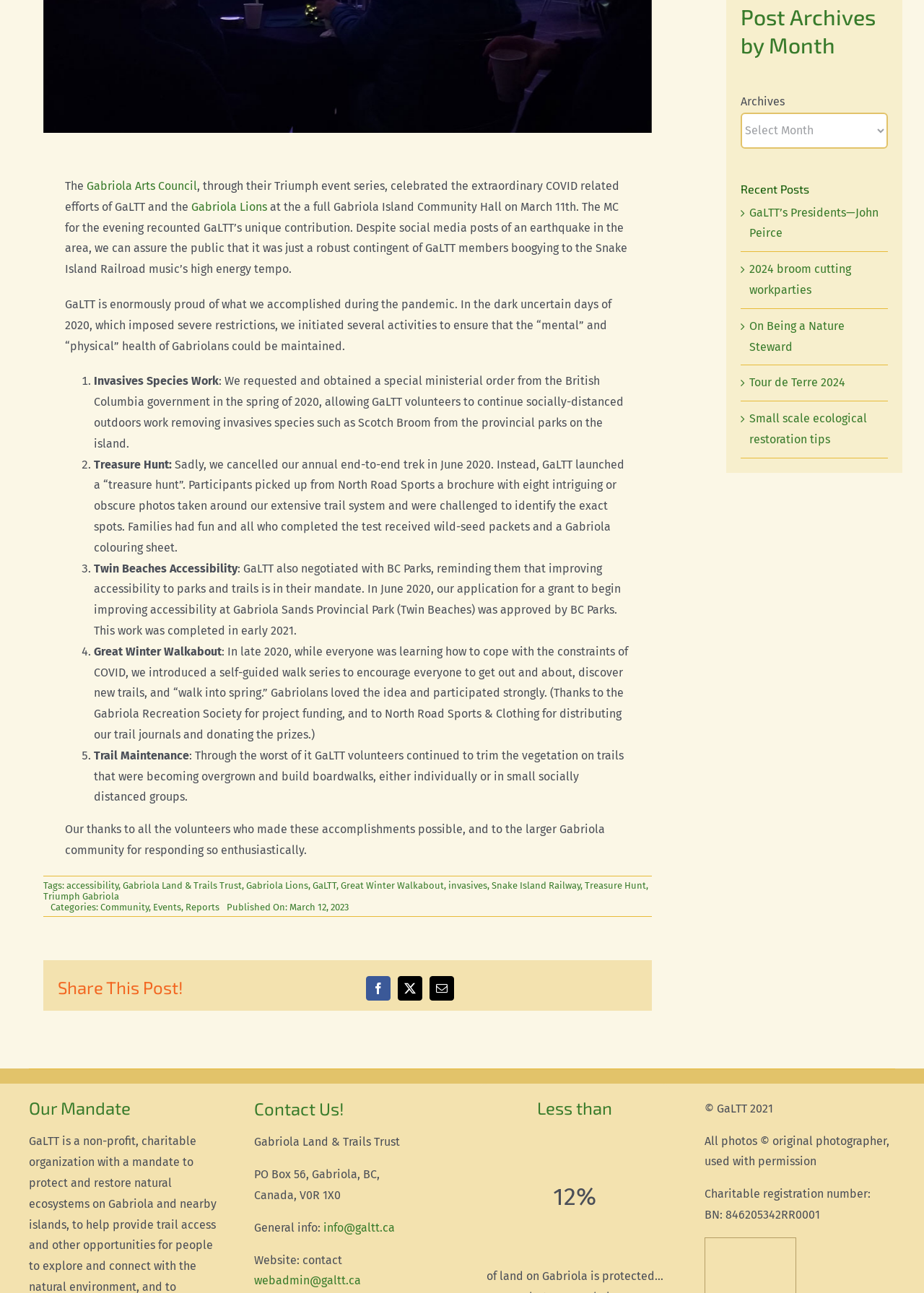Determine the bounding box coordinates of the UI element described by: "Shared It Untuk Pc".

None